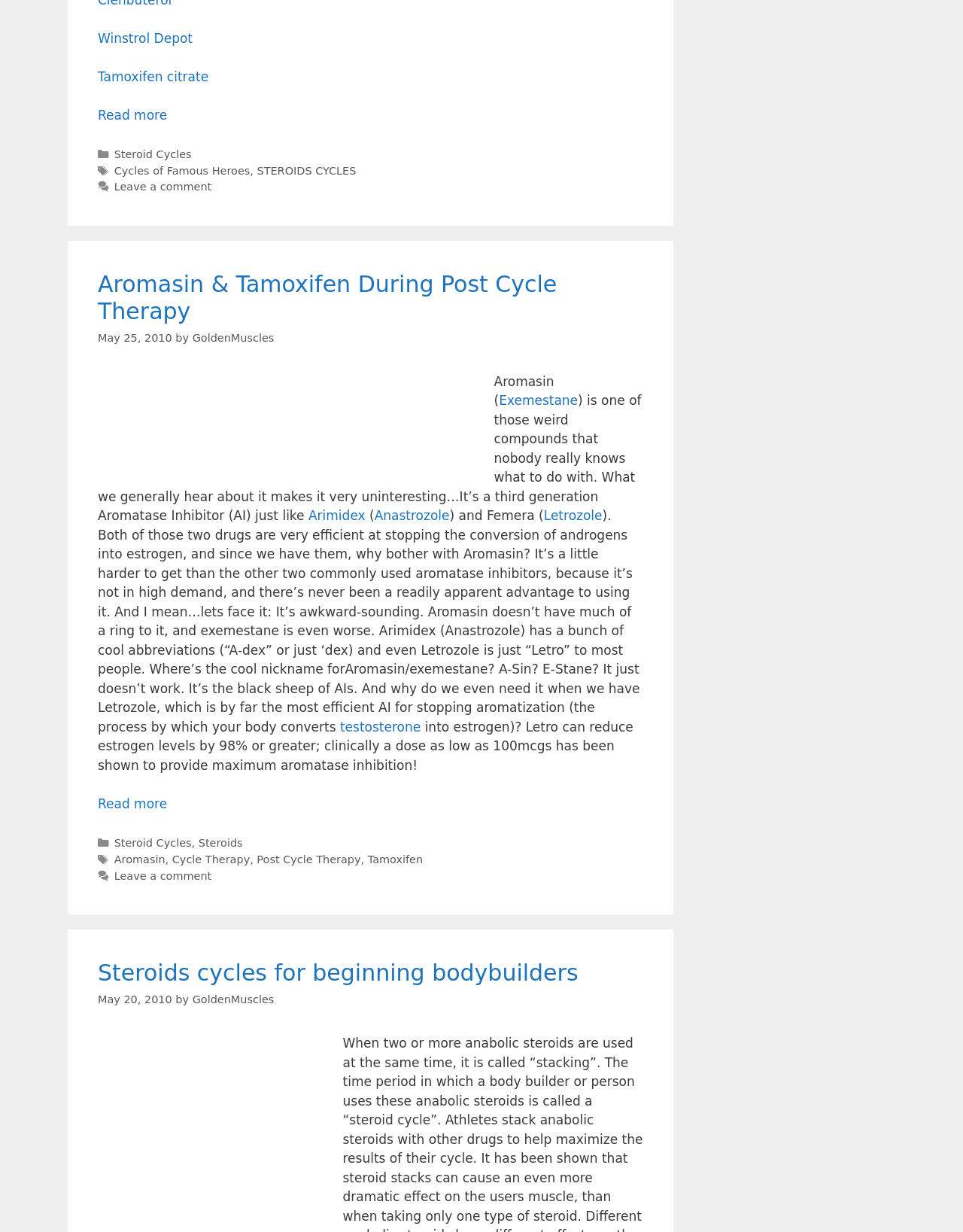Provide a brief response to the question below using a single word or phrase: 
What is the category of the first article?

Steroid Cycles